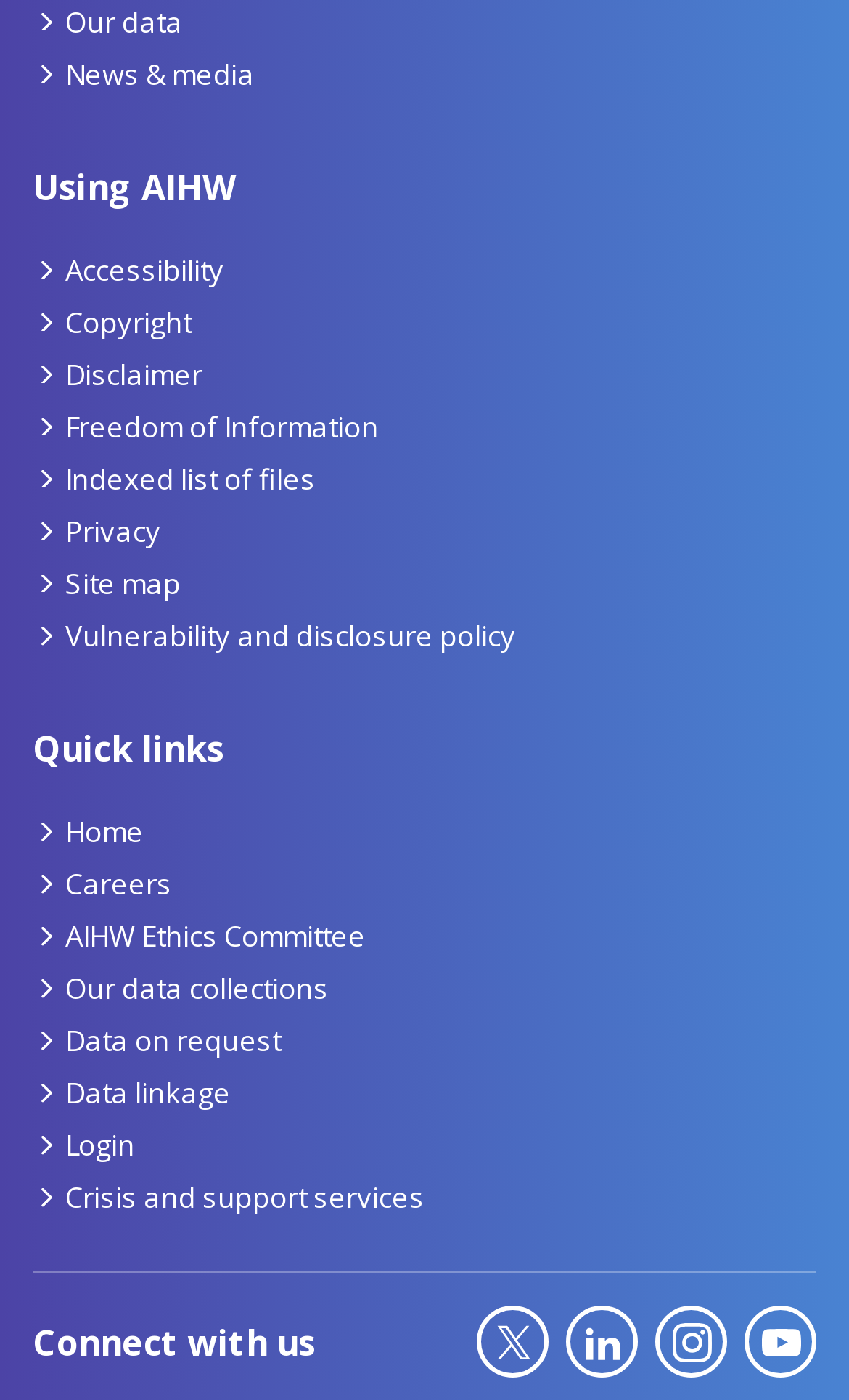What is the first link in the 'News & media' section?
Refer to the image and answer the question using a single word or phrase.

News & media